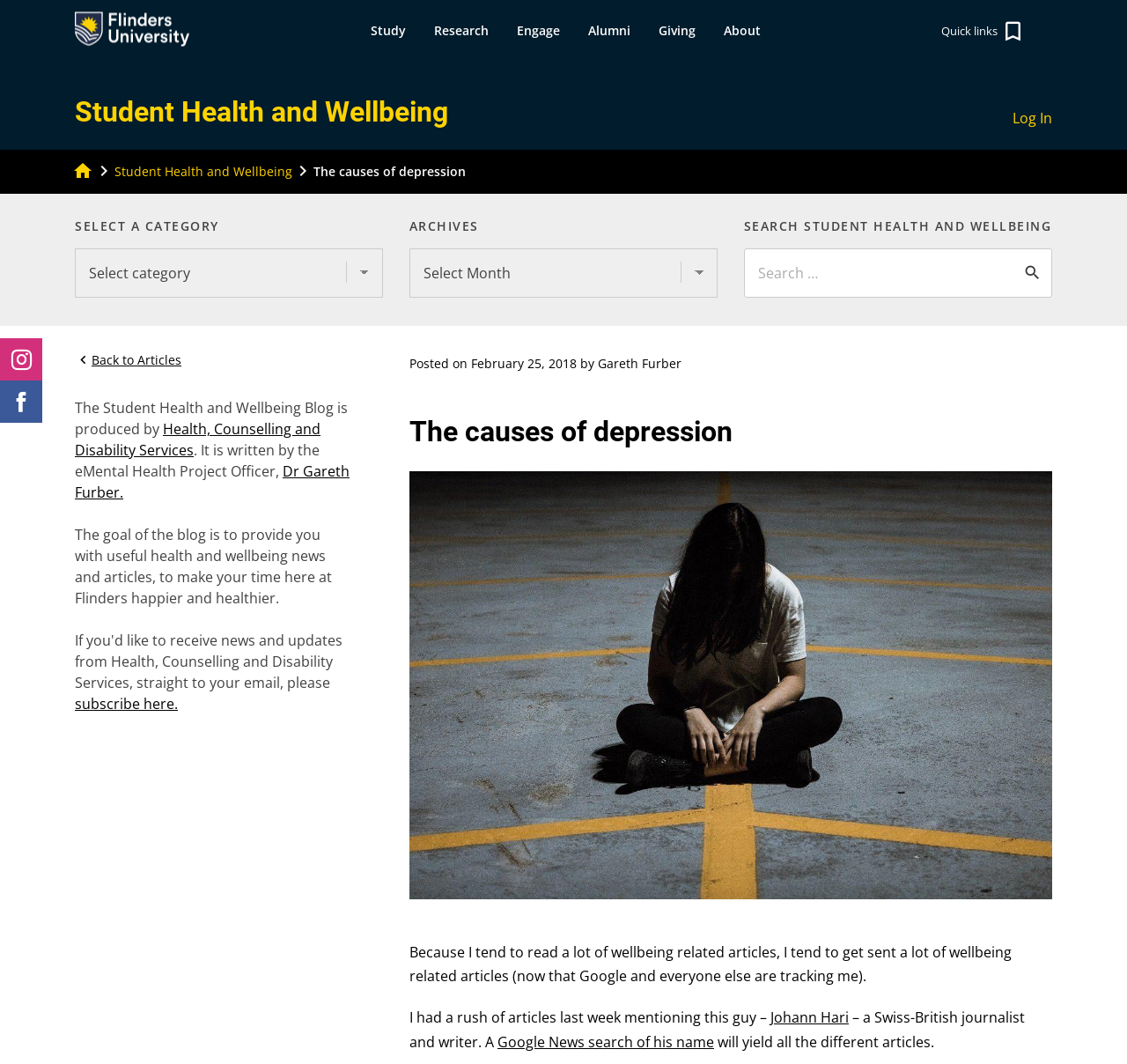Specify the bounding box coordinates (top-left x, top-left y, bottom-right x, bottom-right y) of the UI element in the screenshot that matches this description: subscribe here.

[0.066, 0.653, 0.158, 0.671]